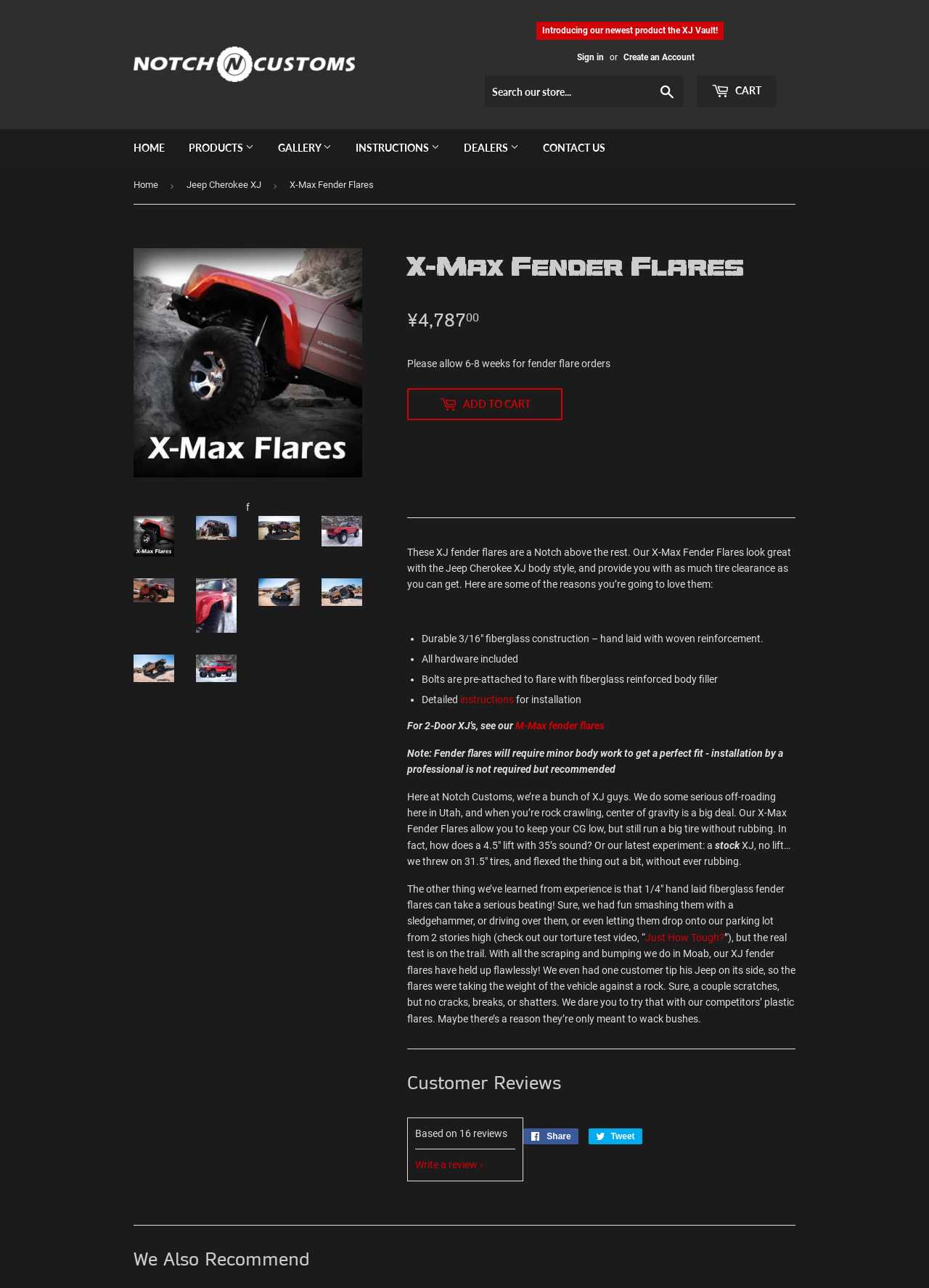Please locate the bounding box coordinates of the element's region that needs to be clicked to follow the instruction: "Add the 'X-Max Fender Flares' to cart". The bounding box coordinates should be provided as four float numbers between 0 and 1, i.e., [left, top, right, bottom].

[0.438, 0.301, 0.605, 0.326]